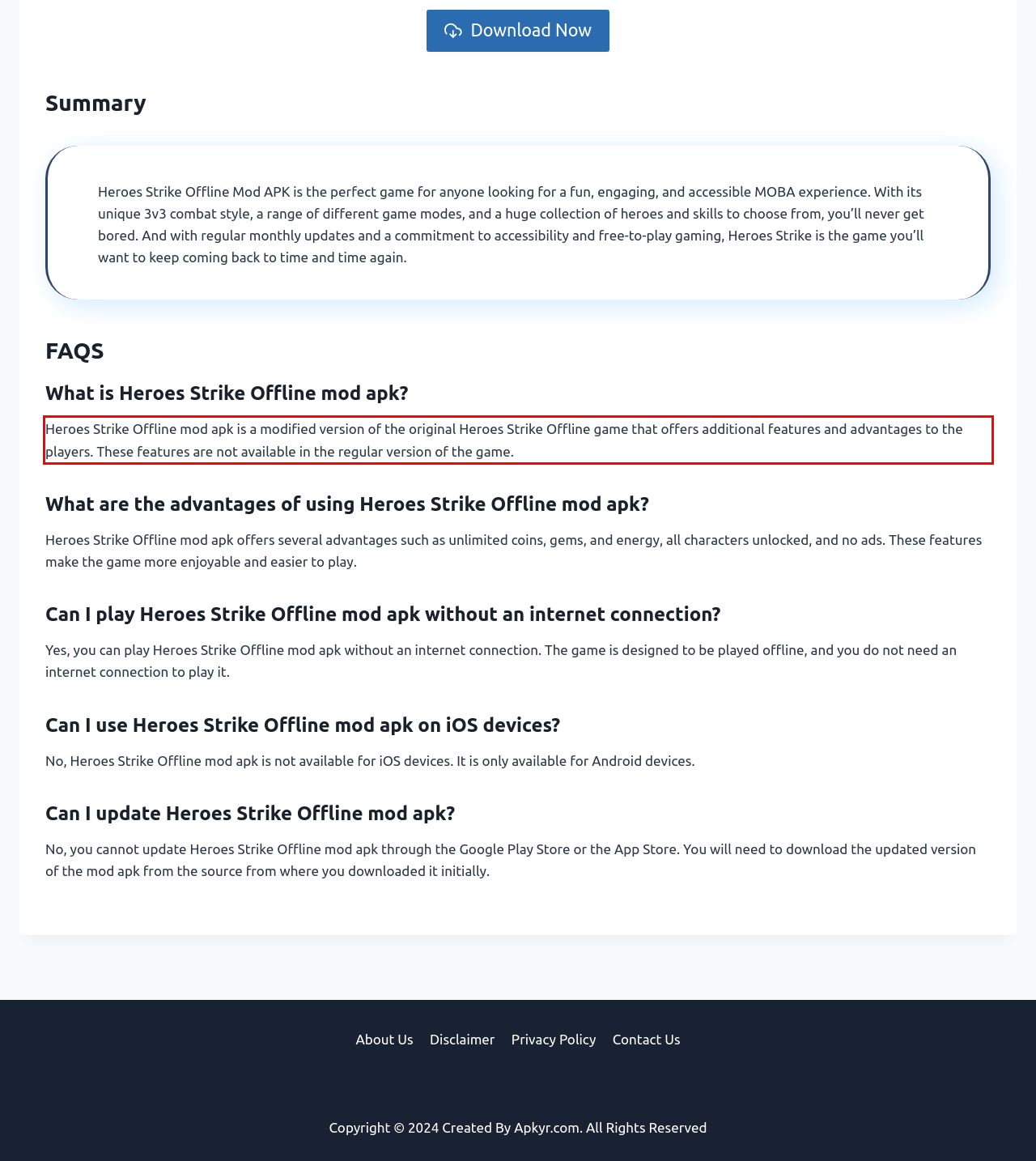Analyze the screenshot of a webpage where a red rectangle is bounding a UI element. Extract and generate the text content within this red bounding box.

Heroes Strike Offline mod apk is a modified version of the original Heroes Strike Offline game that offers additional features and advantages to the players. These features are not available in the regular version of the game.